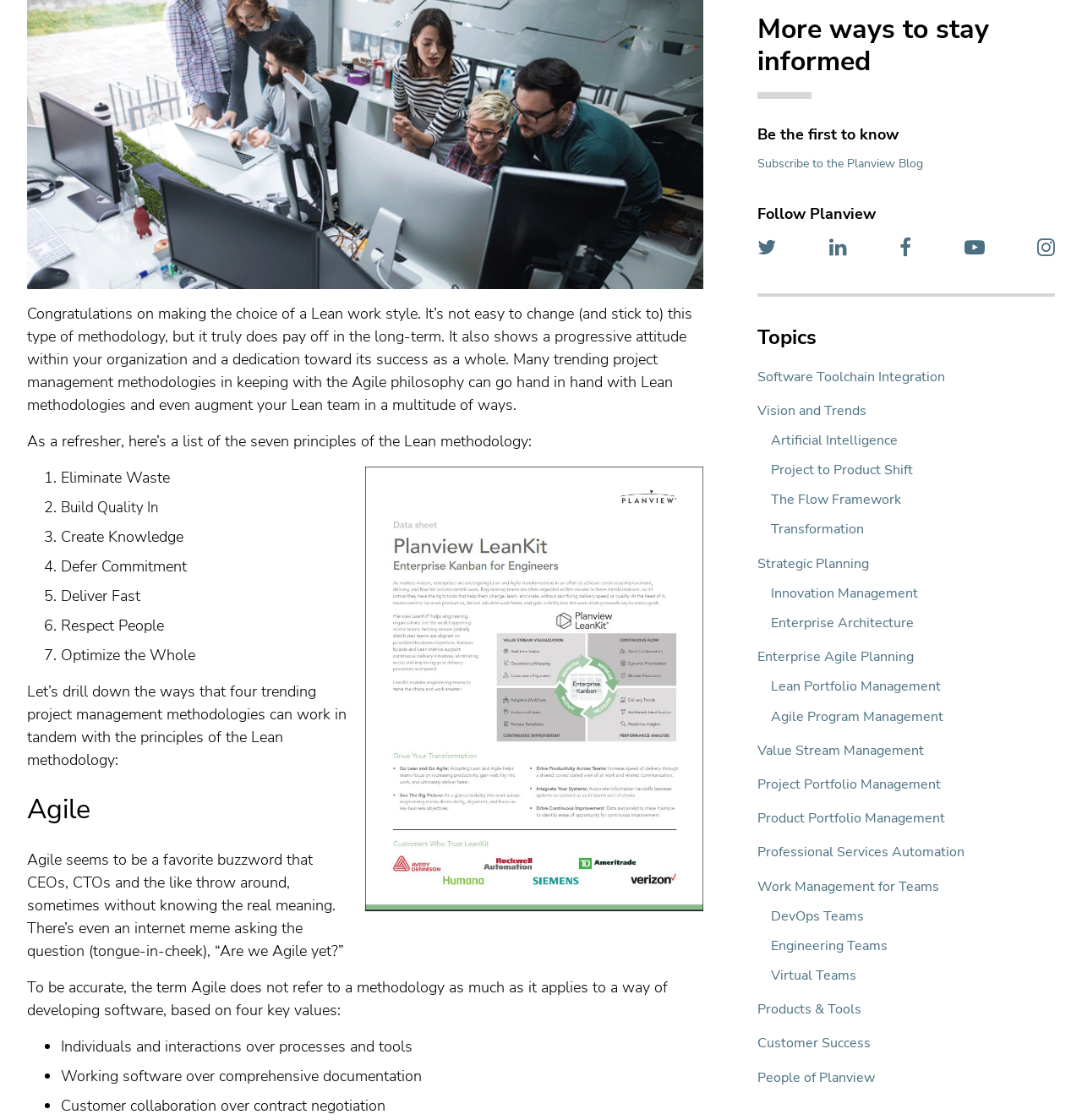Identify the bounding box for the described UI element. Provide the coordinates in (top-left x, top-left y, bottom-right x, bottom-right y) format with values ranging from 0 to 1: Agile Program Management

[0.712, 0.633, 0.975, 0.647]